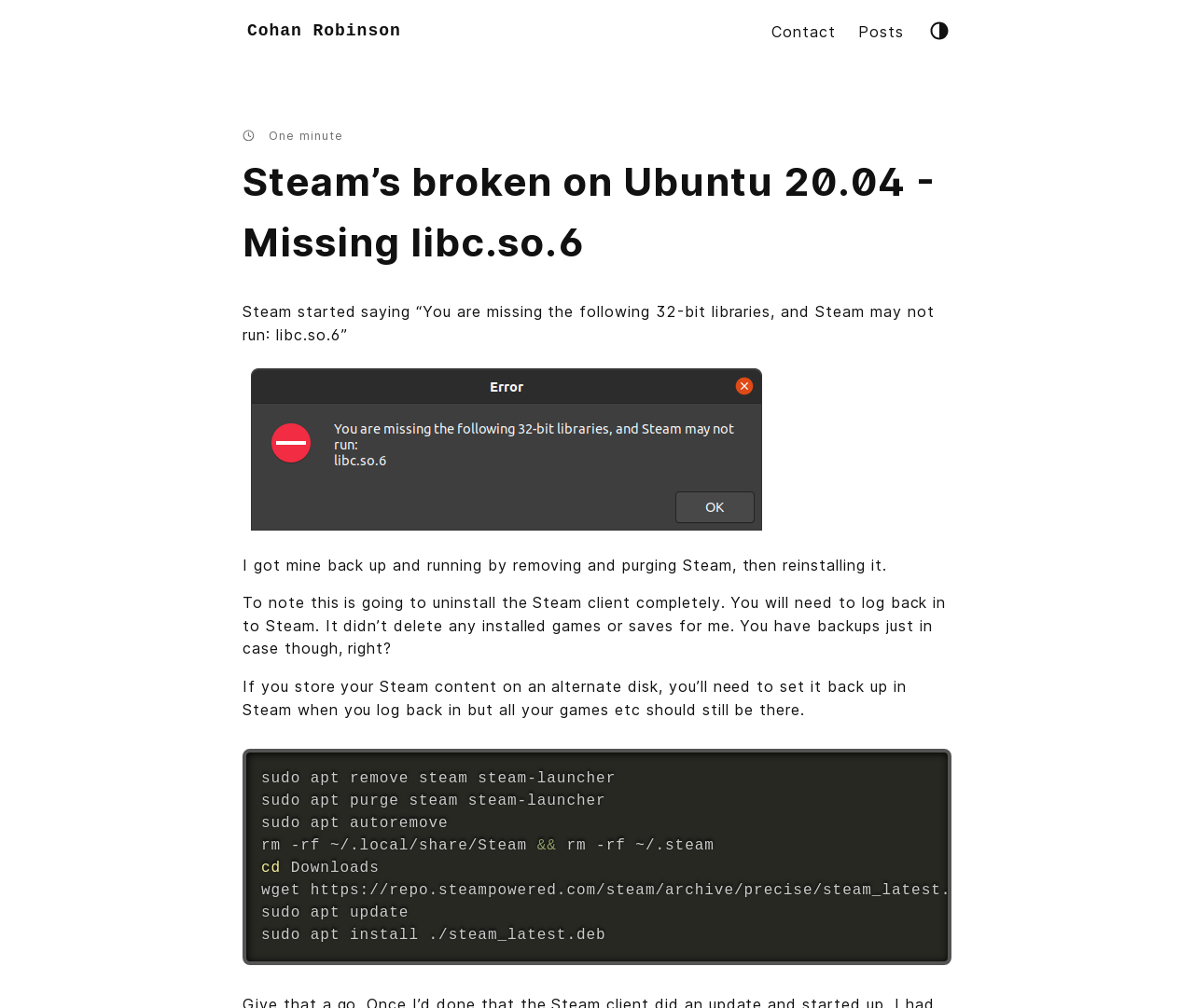Write a detailed summary of the webpage, including text, images, and layout.

The webpage appears to be a blog post or article discussing an issue with Steam on Ubuntu 20.04. At the top of the page, there is a header section with links to "Cohan Robinson", "Contact", and "Posts", as well as a small image. Below this, there is a main content area with a heading that reads "Steam’s broken on Ubuntu 20.04 - Missing libc.so.6".

The main content area is divided into several sections. The first section describes the error message received from Steam, which is also displayed in a screenshot. The error message states that Steam is missing the 32-bit library libc.so.6 and may not run.

The next section provides a solution to the problem, which involves removing and purging Steam, then reinstalling it. The author notes that this will uninstall the Steam client completely, but it did not delete any installed games or saves.

The following section provides a detailed set of commands to fix the issue, which includes removing and purging Steam, autoremoving unnecessary packages, and reinstalling Steam from a downloaded package. These commands are displayed in a block of text with individual lines separated by newline characters.

To the right of the main content area, there is a small image and a text label that reads "One minute". At the bottom of the page, there is a text label that reads "Bash". Overall, the webpage appears to be a technical article or tutorial providing a solution to a specific problem with Steam on Ubuntu 20.04.